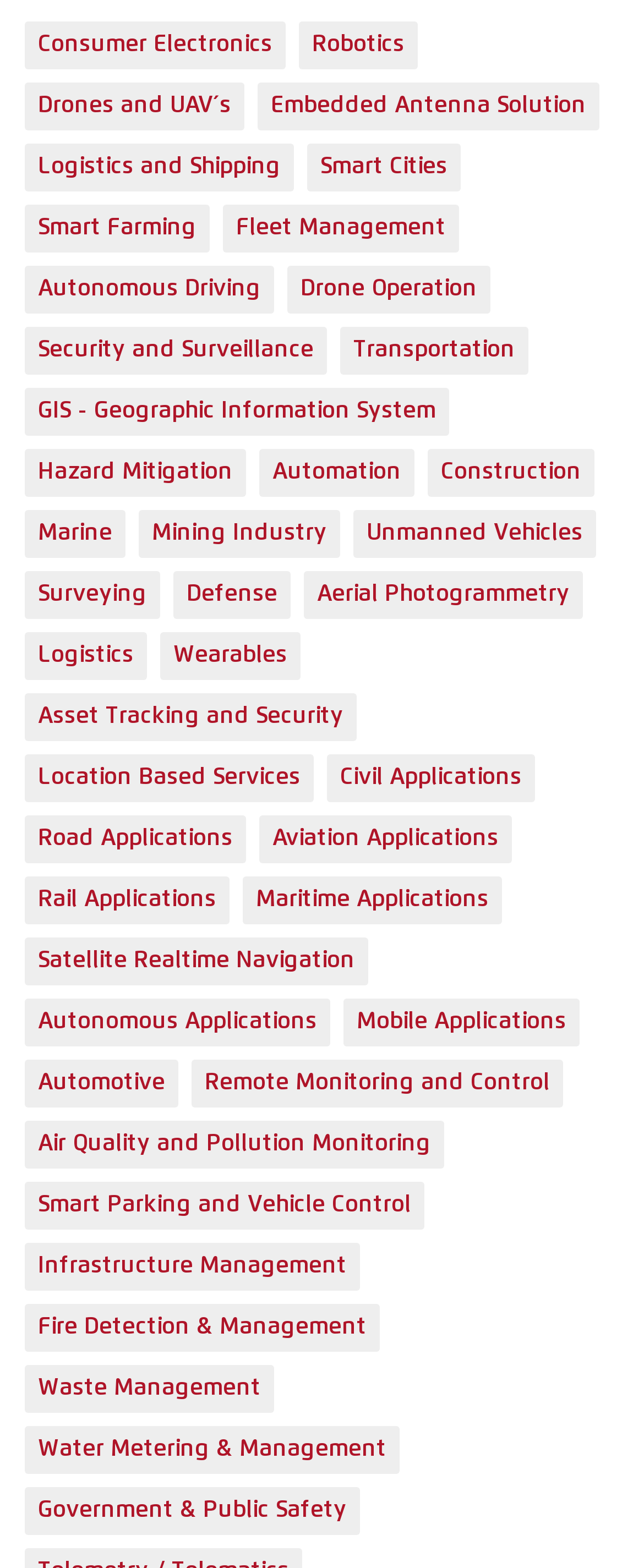Find the bounding box coordinates for the area that must be clicked to perform this action: "Learn about Drone Operation".

[0.446, 0.17, 0.762, 0.2]